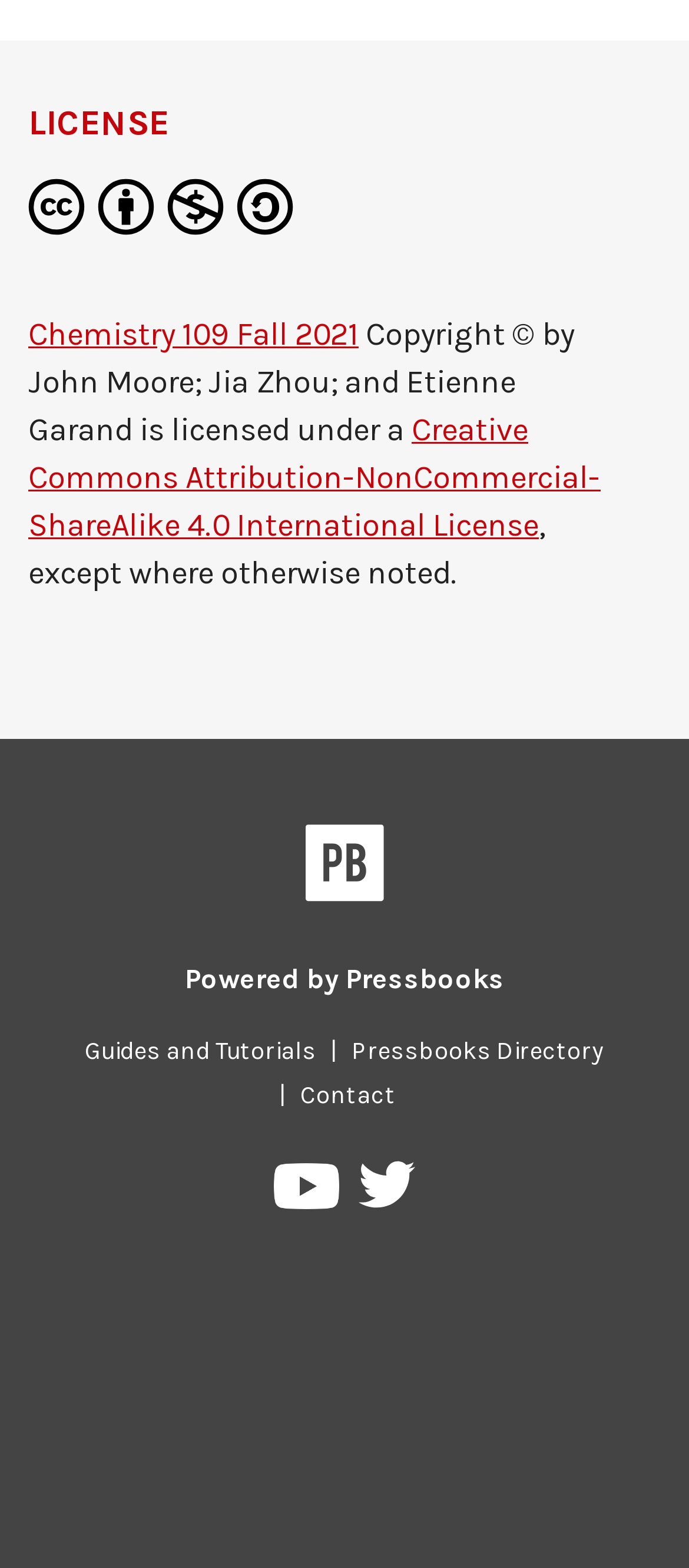What platform is powering the website?
Please answer the question with as much detail as possible using the screenshot.

The platform powering the website is Pressbooks, which is indicated by the link element that says 'Powered by Pressbooks' and the logo of Pressbooks.